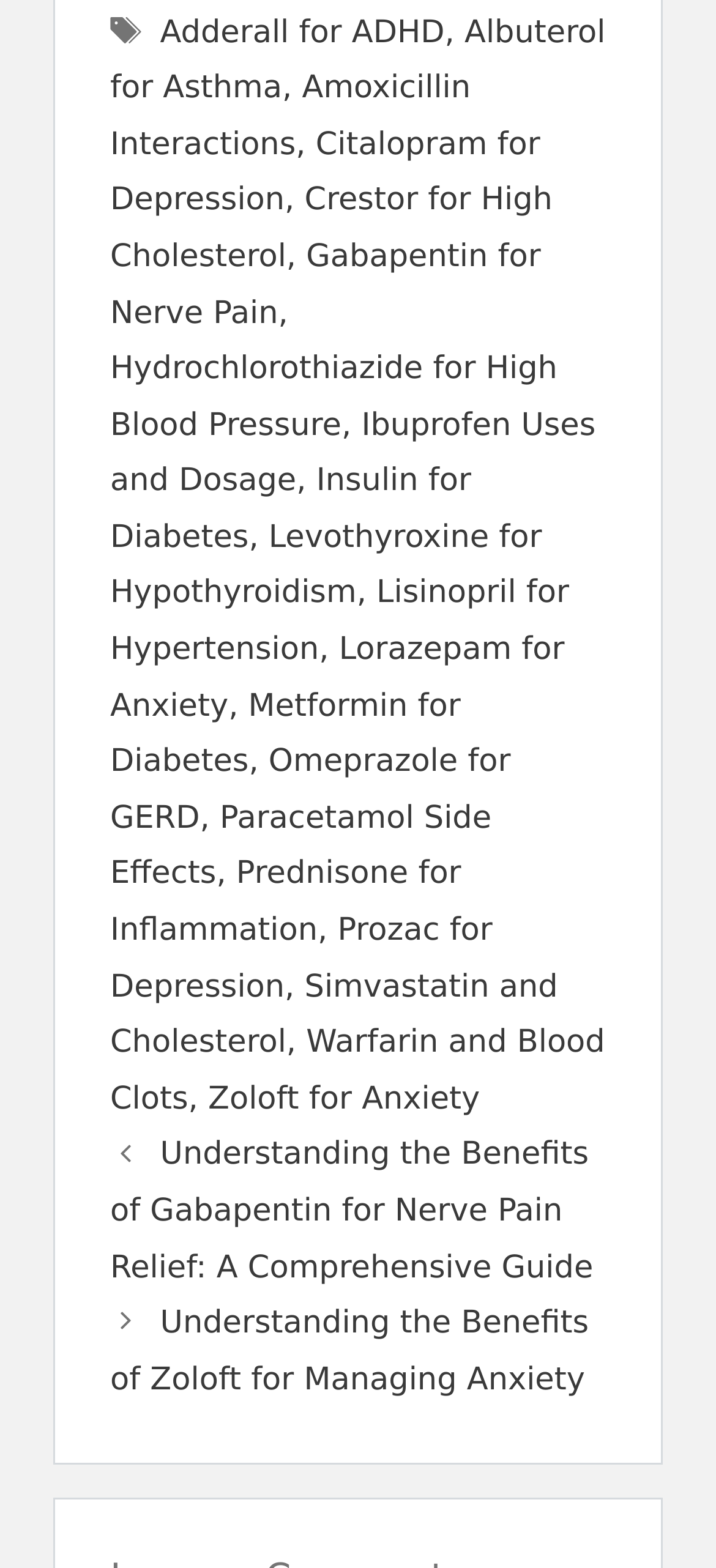Locate the bounding box coordinates of the area where you should click to accomplish the instruction: "Get Help".

None